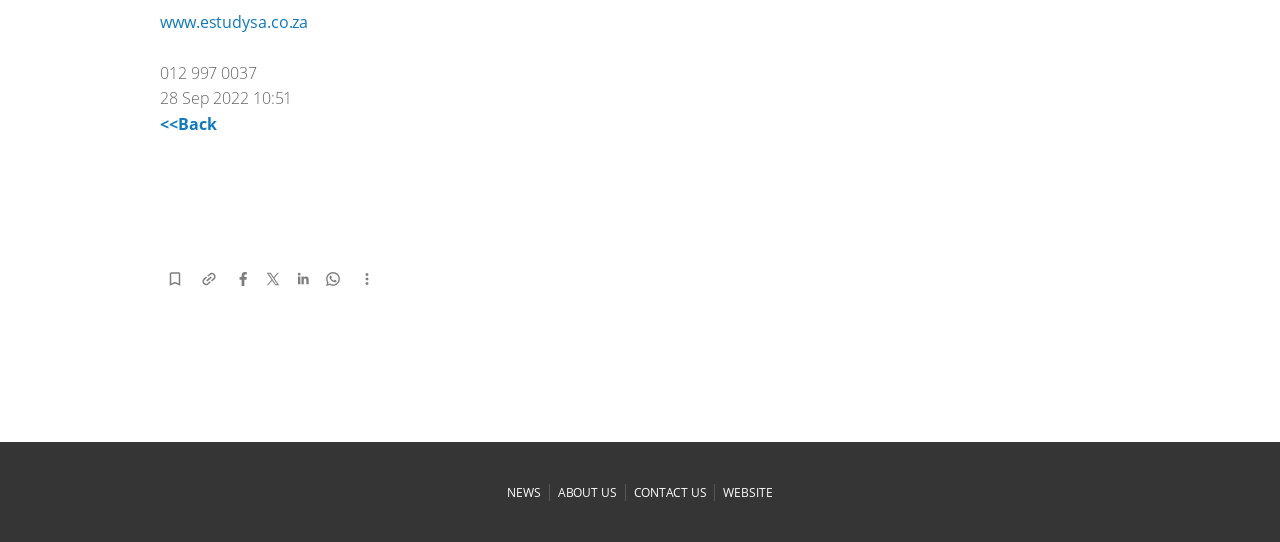Answer this question using a single word or a brief phrase:
What is the date and time displayed on the webpage?

28 Sep 2022 10:51